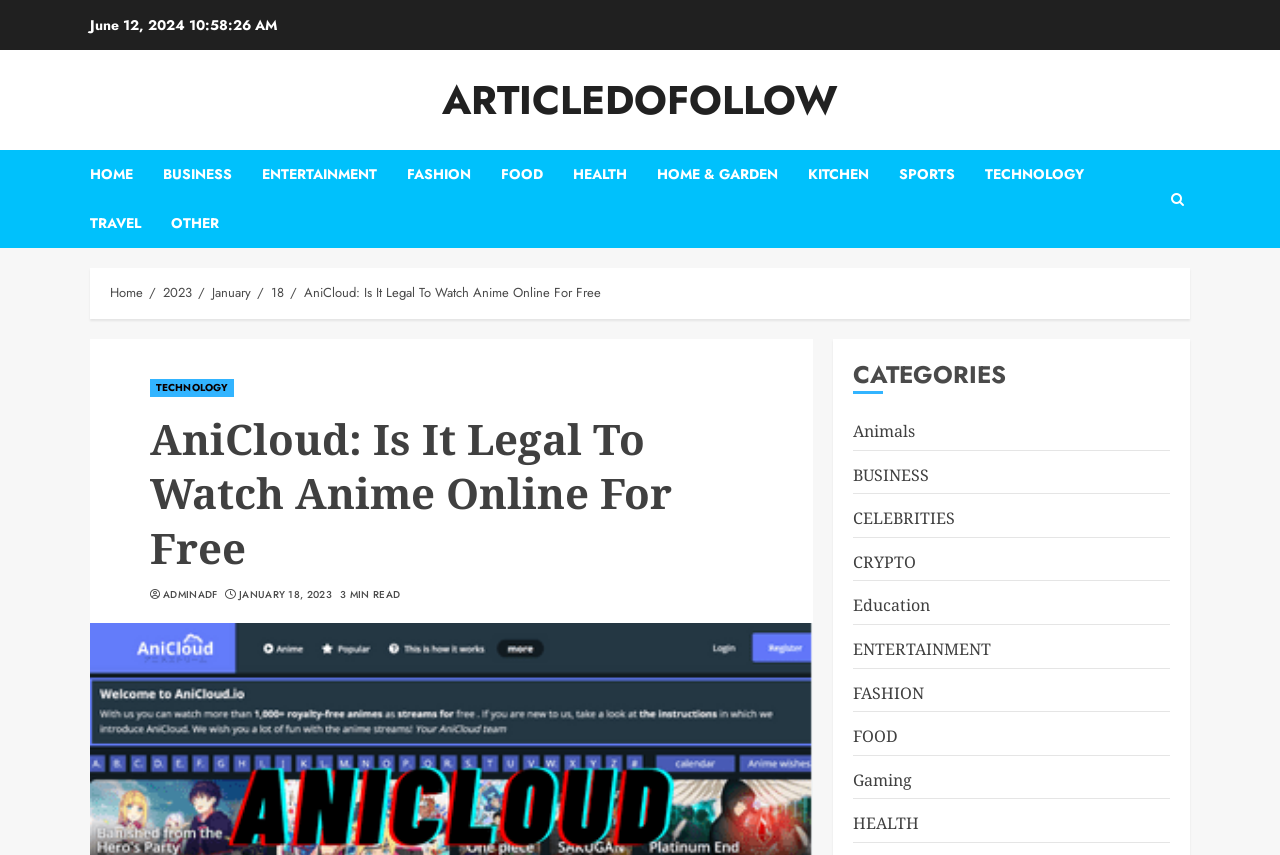Using the information in the image, could you please answer the following question in detail:
What categories are available on the website?

The website has multiple categories available, which can be seen in the navigation menu at the top of the webpage. These categories include HOME, BUSINESS, ENTERTAINMENT, FASHION, FOOD, HEALTH, and others. Additionally, there is a separate section labeled 'CATEGORIES' that lists more specific categories such as Animals, Celebrities, Crypto, and Education.